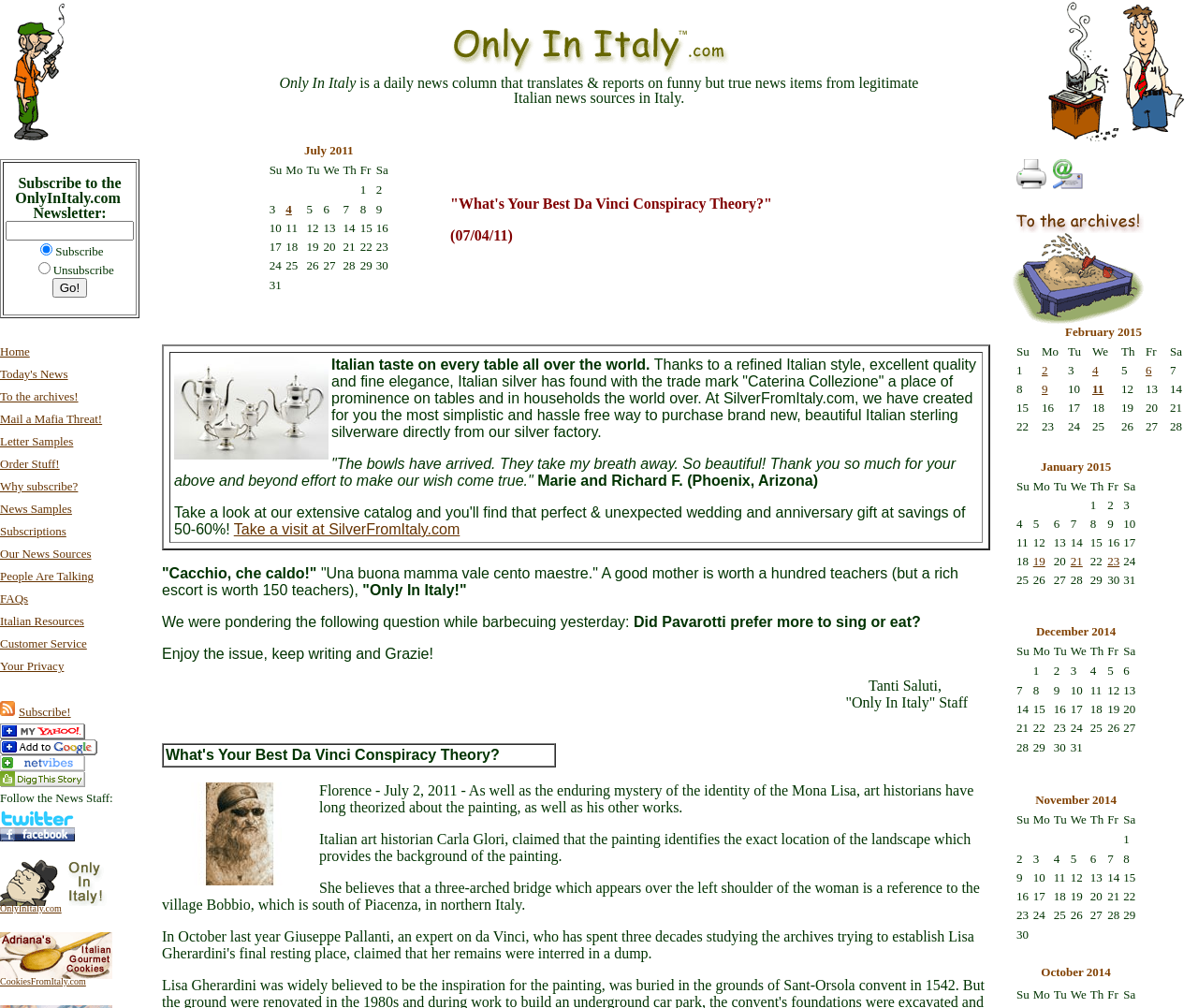Given the description: "Subscribe!", determine the bounding box coordinates of the UI element. The coordinates should be formatted as four float numbers between 0 and 1, [left, top, right, bottom].

[0.016, 0.699, 0.059, 0.713]